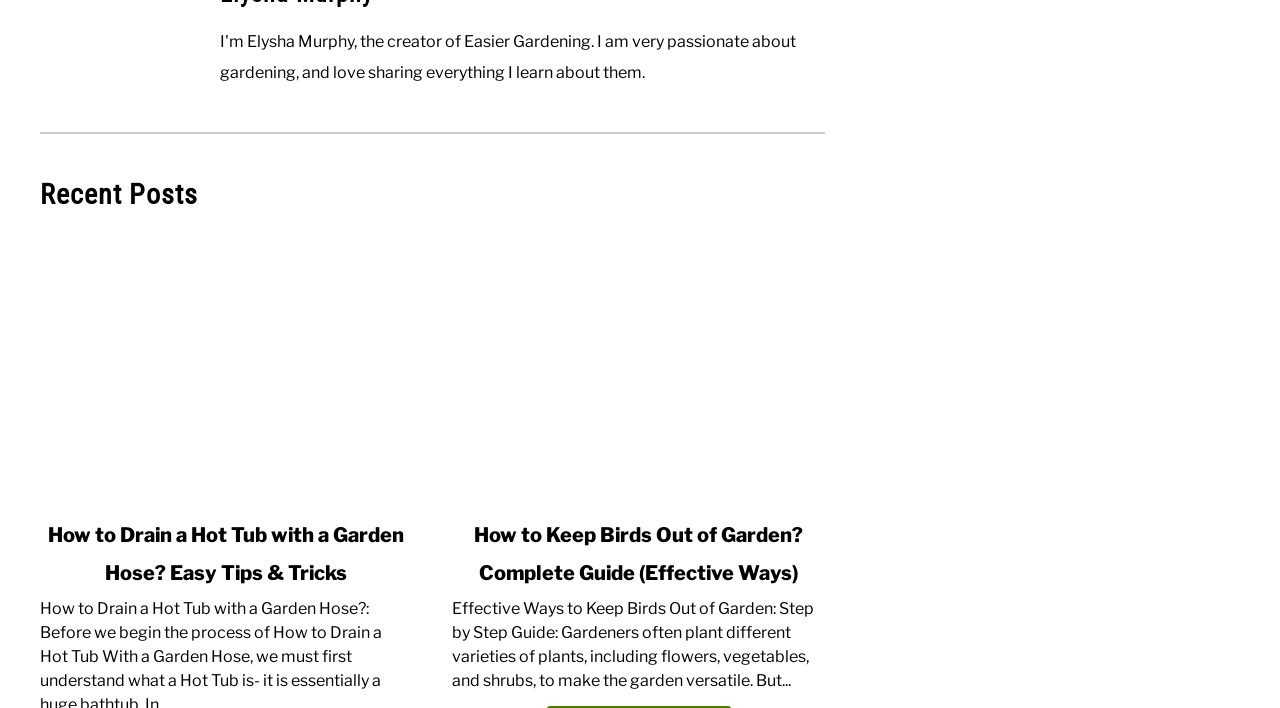Refer to the screenshot and answer the following question in detail:
What is the topic of the second post?

I looked at the link text of the second post, which is 'How to Keep Birds Out of Garden? Complete Guide (Effective Ways)'. From this, I can infer that the topic of the second post is keeping birds out of the garden.